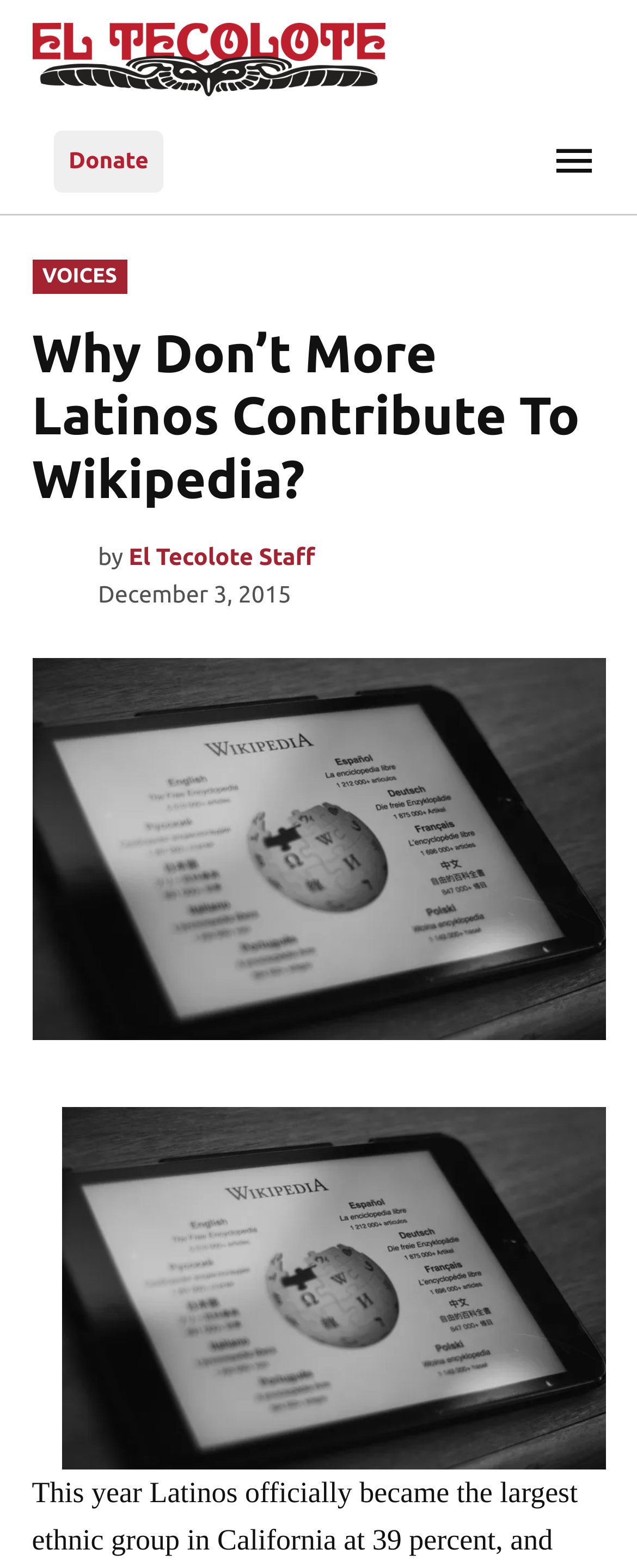Identify the bounding box of the UI element described as follows: "El Tecolote Staff". Provide the coordinates as four float numbers in the range of 0 to 1 [left, top, right, bottom].

[0.202, 0.347, 0.495, 0.364]